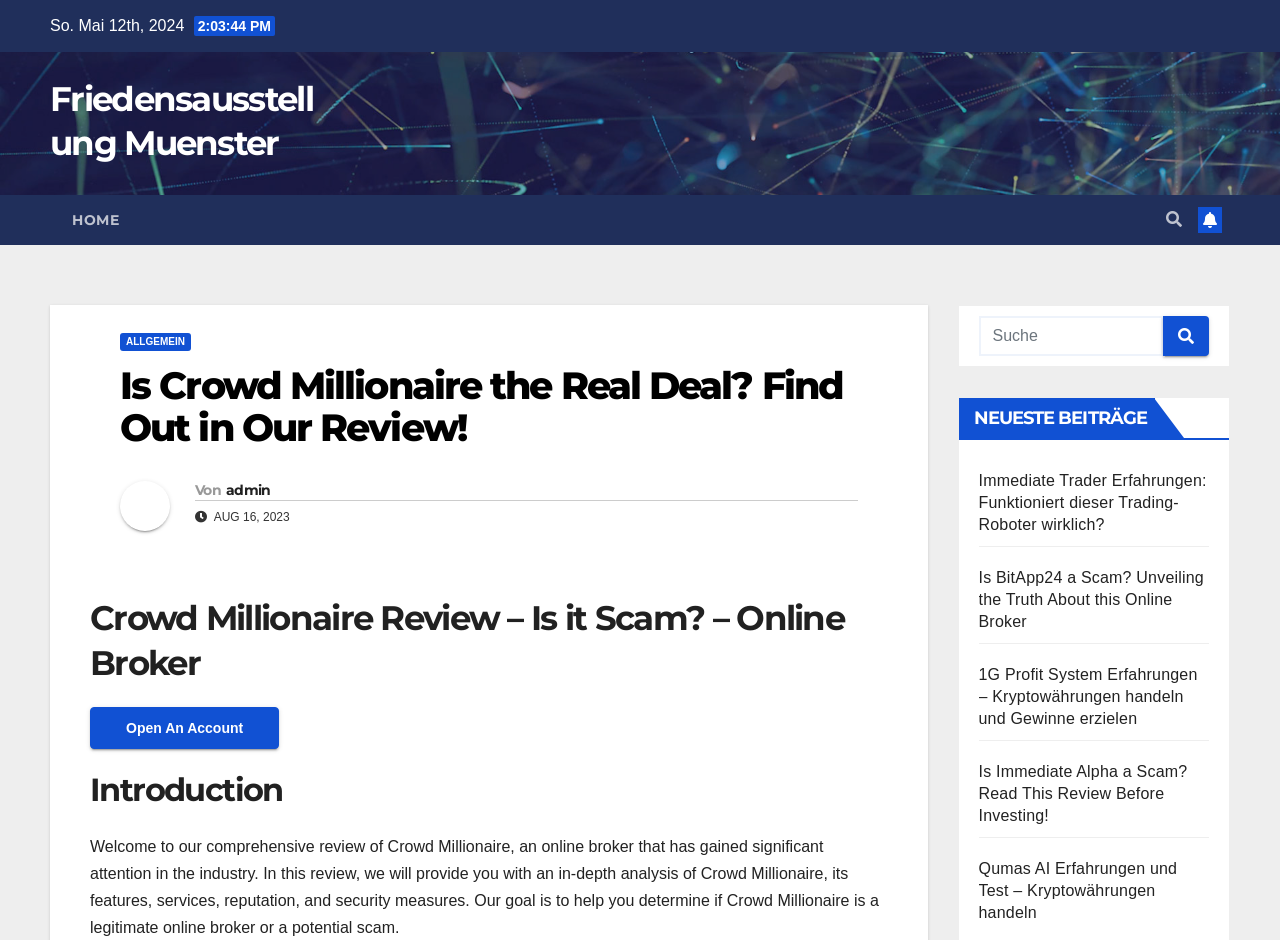Describe every aspect of the webpage comprehensively.

This webpage appears to be a review article about Crowd Millionaire, an online broker. At the top, there is a date "So. Mai 12th, 2024" and a link to "Friedensausstellung Muenster". Below that, there are navigation links, including "HOME" and a menu button with a search icon. 

The main content of the webpage is divided into sections. The first section has a heading "Is Crowd Millionaire the Real Deal? Find Out in Our Review!" with a permalink below it. There is also a link to the author "admin" and a date "AUG 16, 2023". 

The next section is a review of Crowd Millionaire, with a heading "Crowd Millionaire Review – Is it Scam? – Online Broker". This section has a call-to-action button "Open An Account" and a brief introduction to the review. The introduction explains that the review will provide an in-depth analysis of Crowd Millionaire's features, services, reputation, and security measures.

Below the introduction, there is a long paragraph of text that summarizes the review. The text explains that the review aims to help readers determine if Crowd Millionaire is a legitimate online broker or a potential scam.

On the right side of the webpage, there is a search box with a search icon and a button. Below the search box, there are several links to other review articles, including "Immediate Trader Erfahrungen", "Is BitApp24 a Scam?", "1G Profit System Erfahrungen", "Is Immediate Alpha a Scam?", and "Qumas AI Erfahrungen und Test". These links are categorized under the heading "NEUESTE BEITRÄGE", which means "Latest Posts" in German.